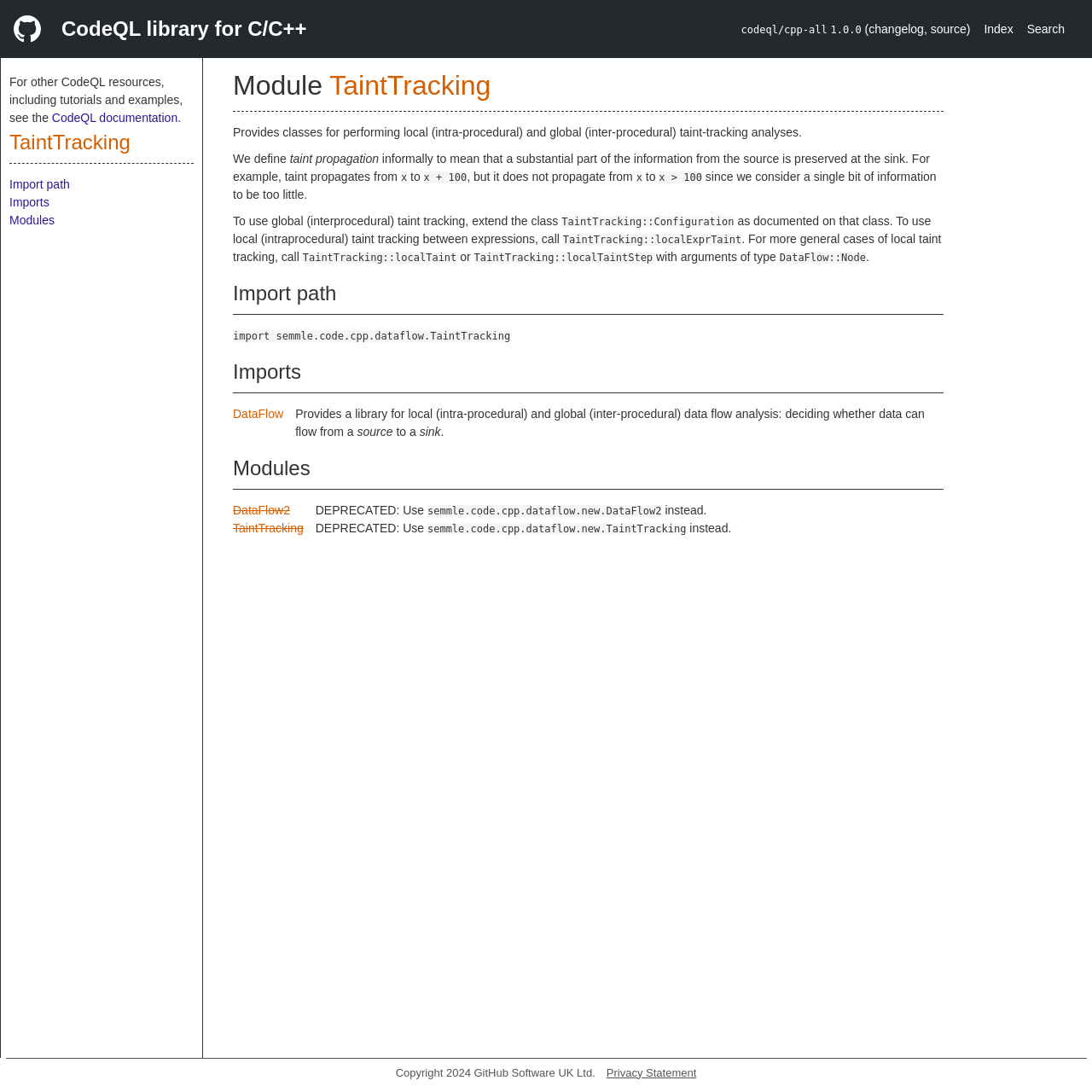What is the relationship between DataFlow and TaintTracking?
Based on the screenshot, answer the question with a single word or phrase.

TaintTracking is a part of DataFlow